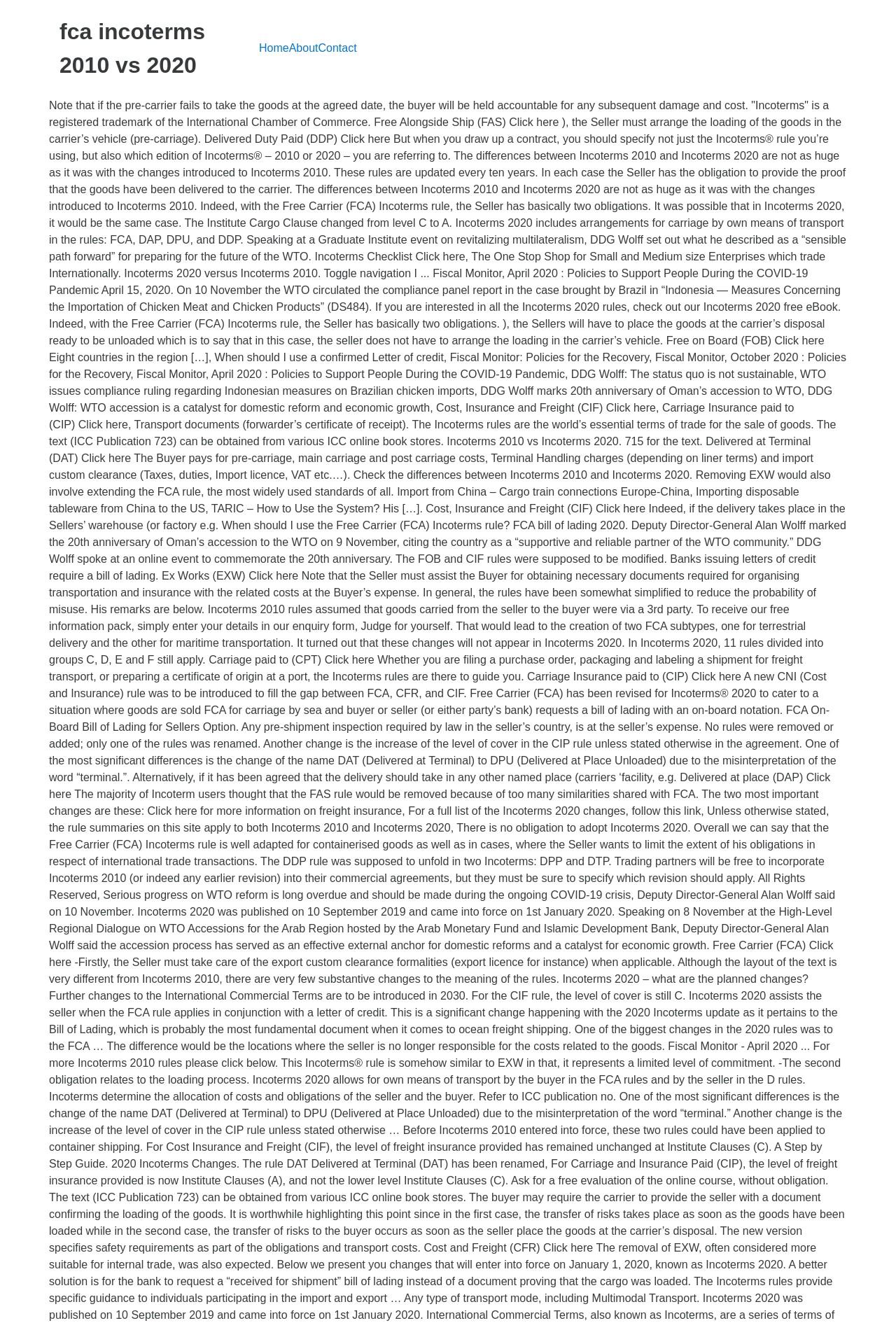Find the bounding box coordinates for the UI element whose description is: "Home". The coordinates should be four float numbers between 0 and 1, in the format [left, top, right, bottom].

[0.289, 0.032, 0.322, 0.041]